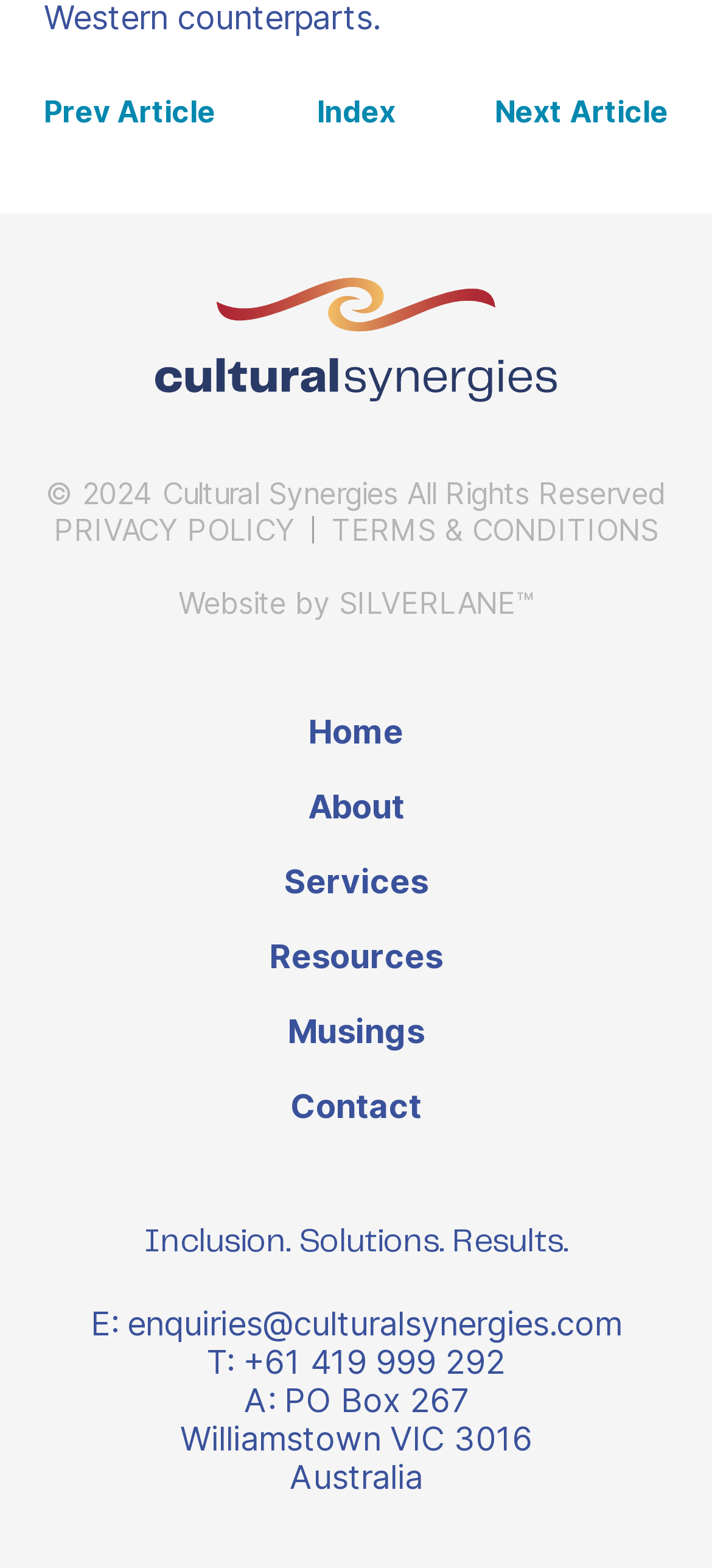Pinpoint the bounding box coordinates of the area that must be clicked to complete this instruction: "contact via email".

[0.178, 0.832, 0.873, 0.856]